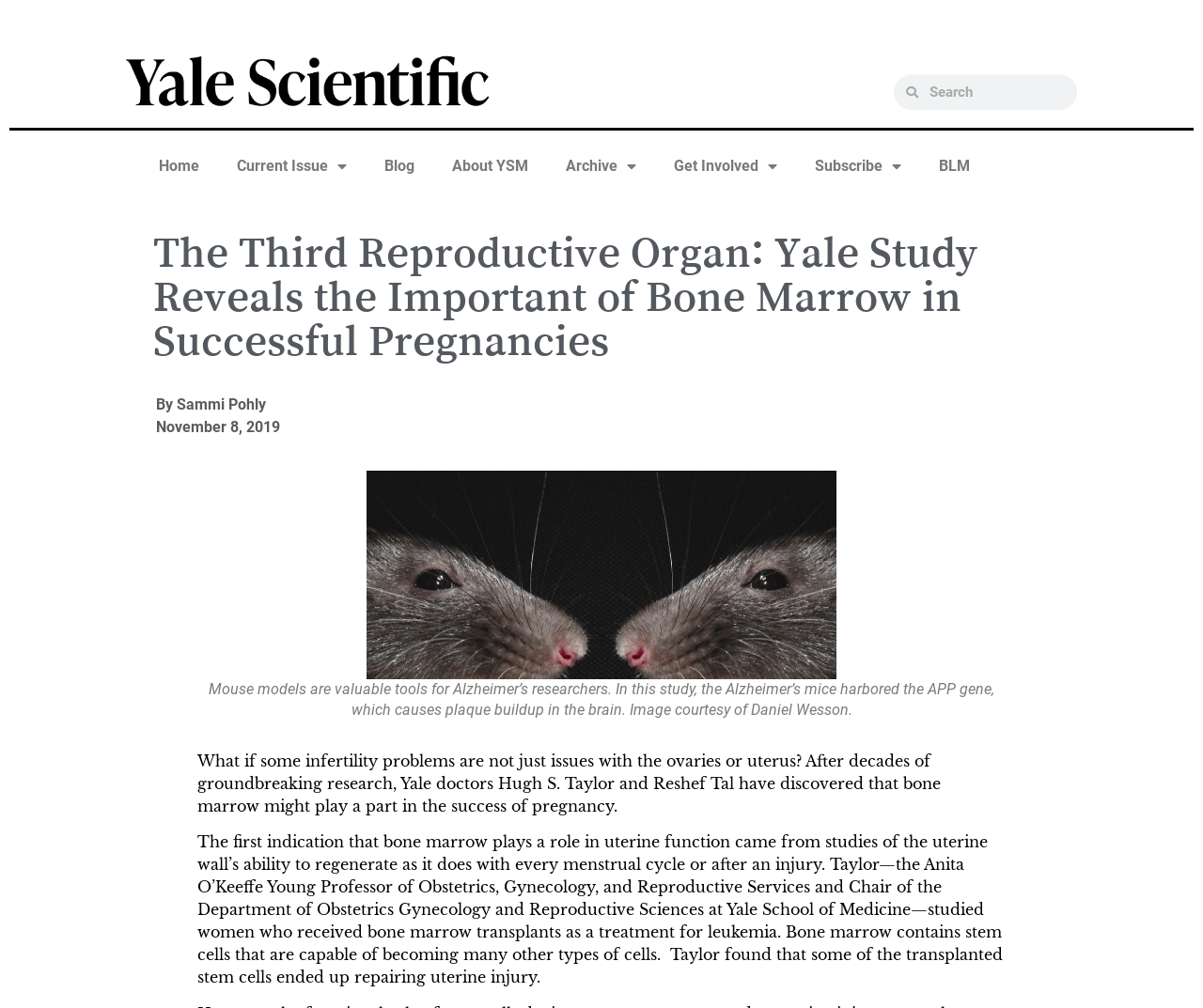Please identify the bounding box coordinates of the element's region that should be clicked to execute the following instruction: "Search for a topic". The bounding box coordinates must be four float numbers between 0 and 1, i.e., [left, top, right, bottom].

[0.743, 0.074, 0.895, 0.109]